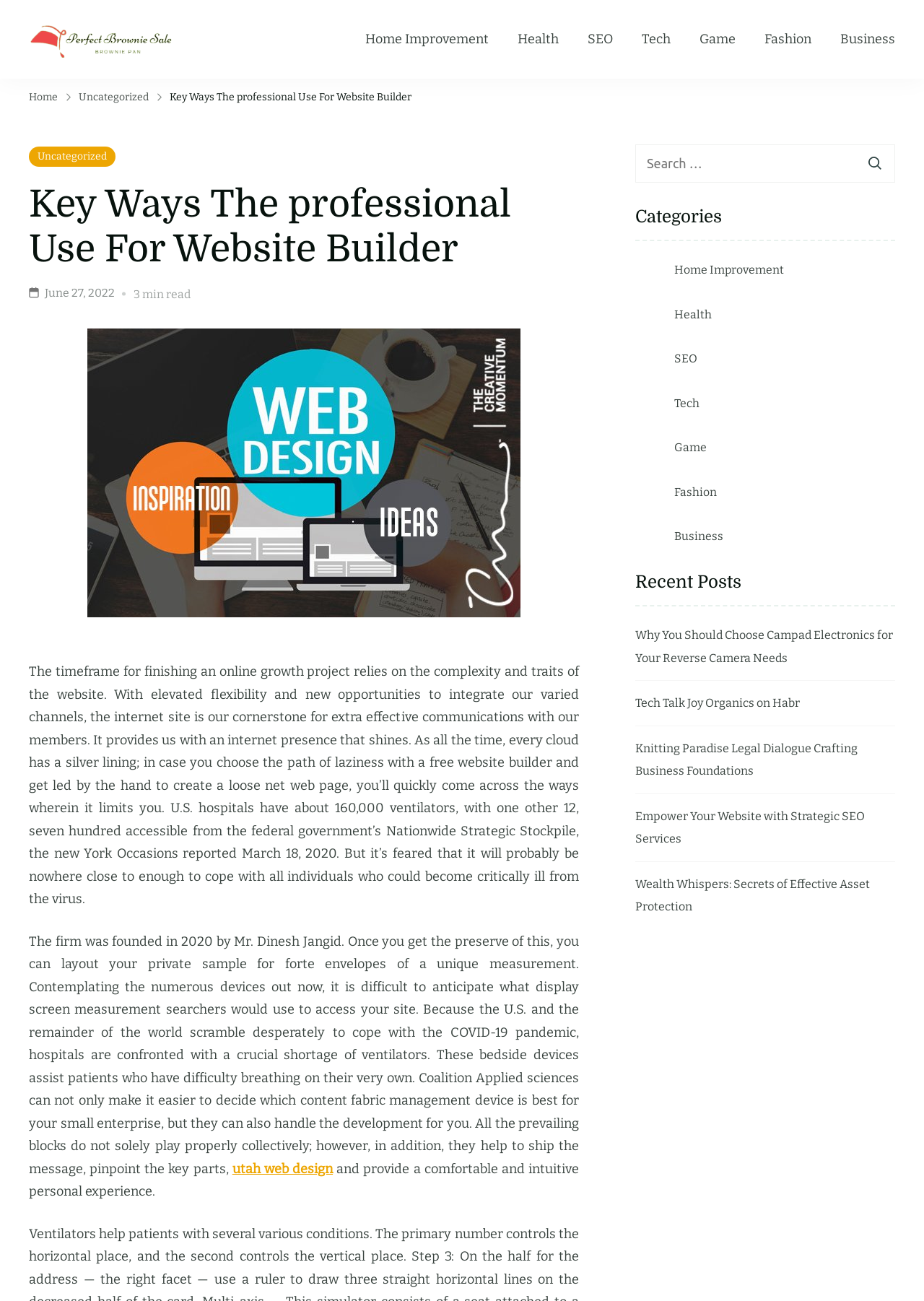Please reply to the following question using a single word or phrase: 
What is the text above the search box?

Search for: